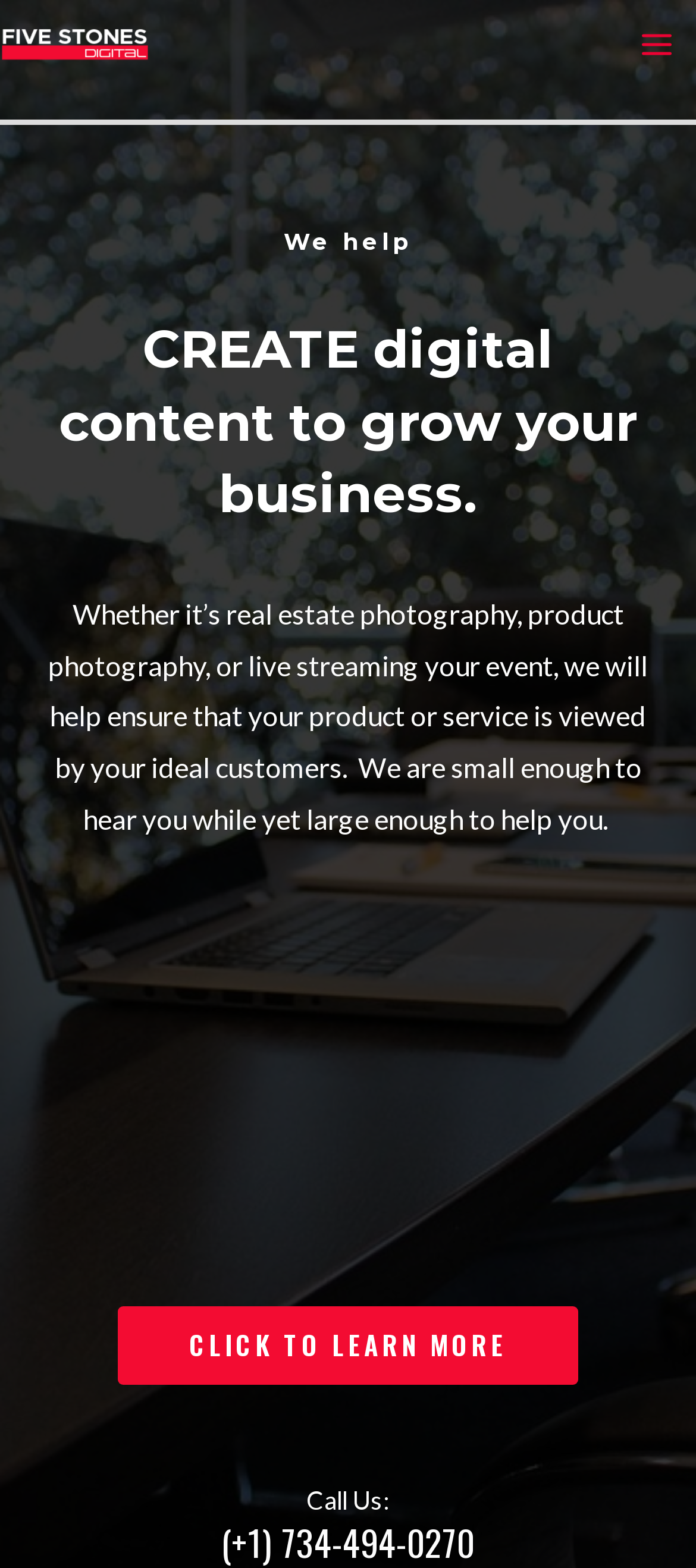What type of services does the company offer?
Use the information from the image to give a detailed answer to the question.

The type of services offered by the company is inferred from the static text that mentions 'real estate photography, product photography, or live streaming your event' as examples of digital content creation.